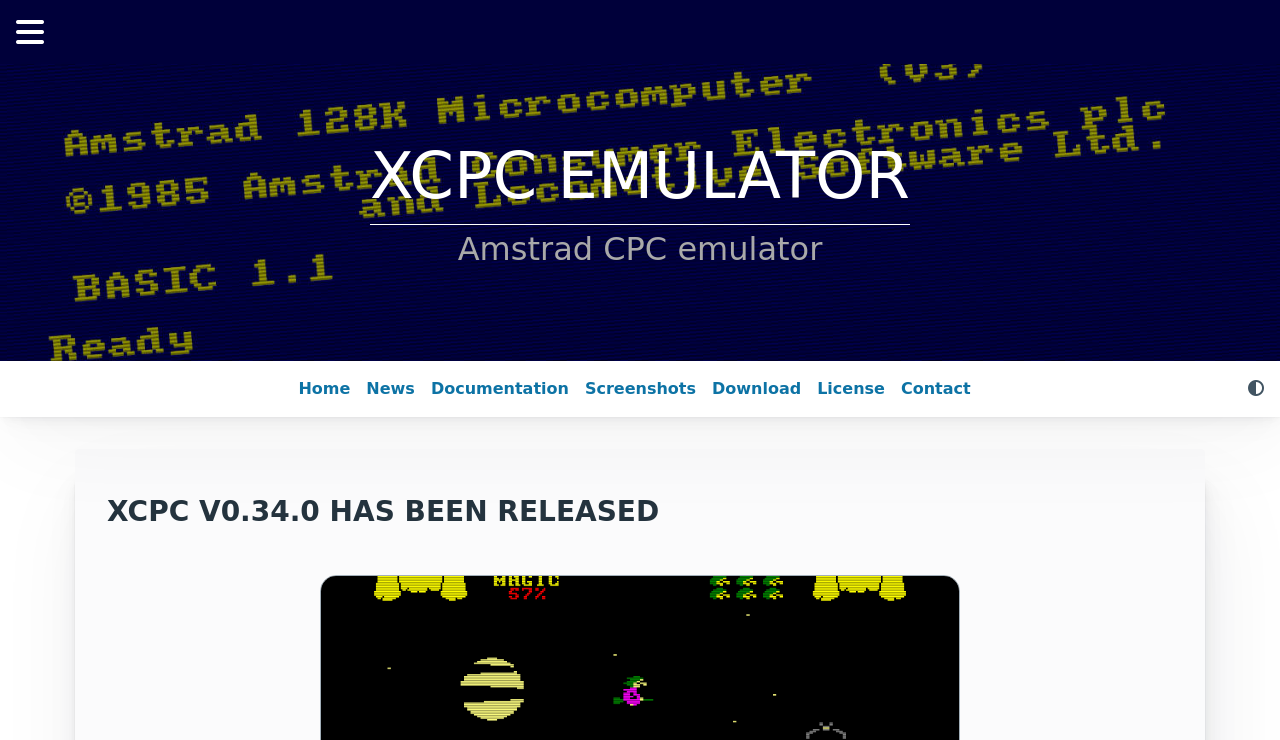Using the information in the image, could you please answer the following question in detail:
What is the purpose of the disclosure triangle?

The presence of a disclosure triangle with the OCR text '' and the attribute 'expanded: False' implies that it is used to expand or collapse details on the webpage.